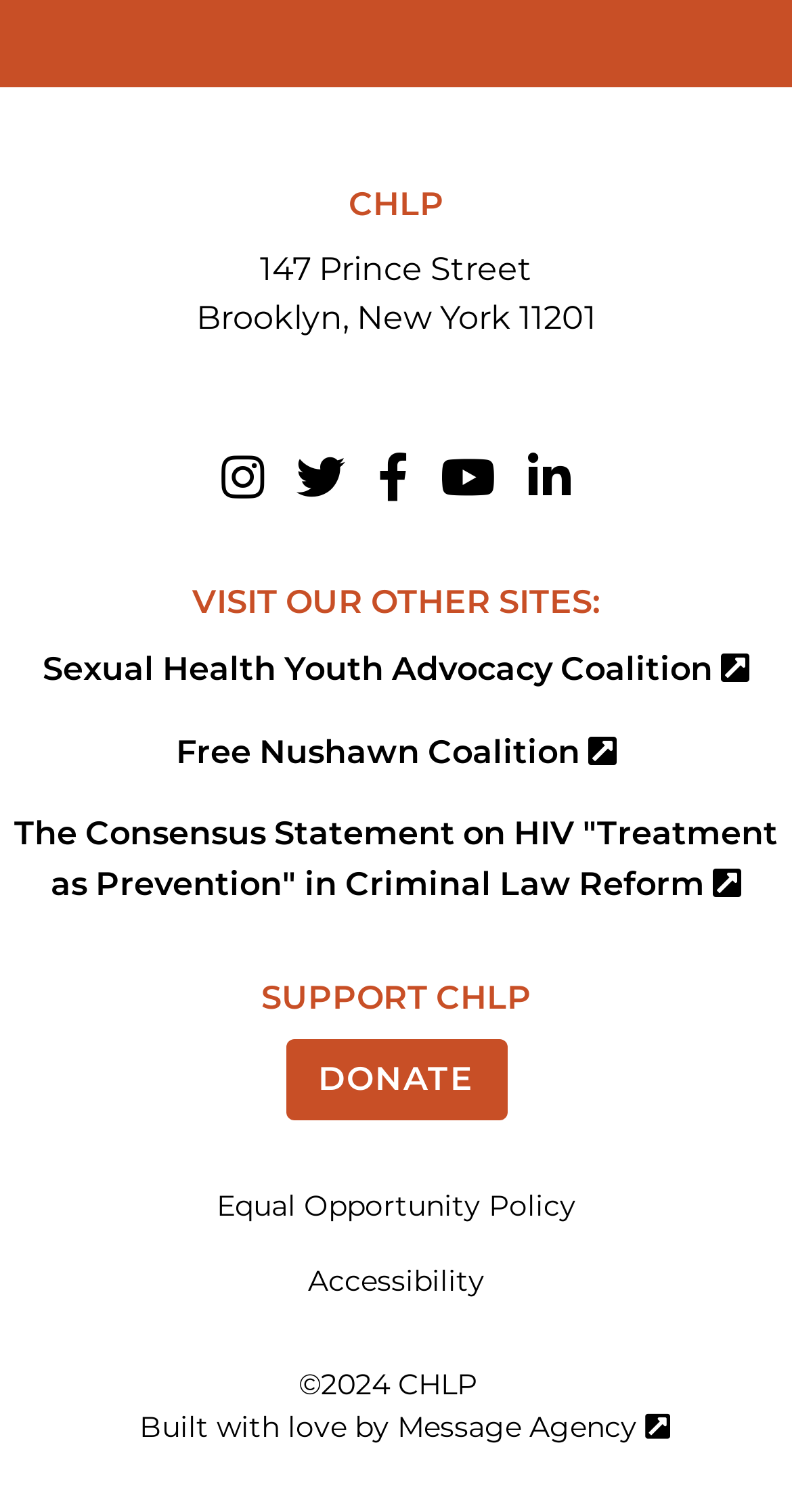Can you find the bounding box coordinates of the area I should click to execute the following instruction: "Visit Instagram"?

[0.279, 0.307, 0.333, 0.333]